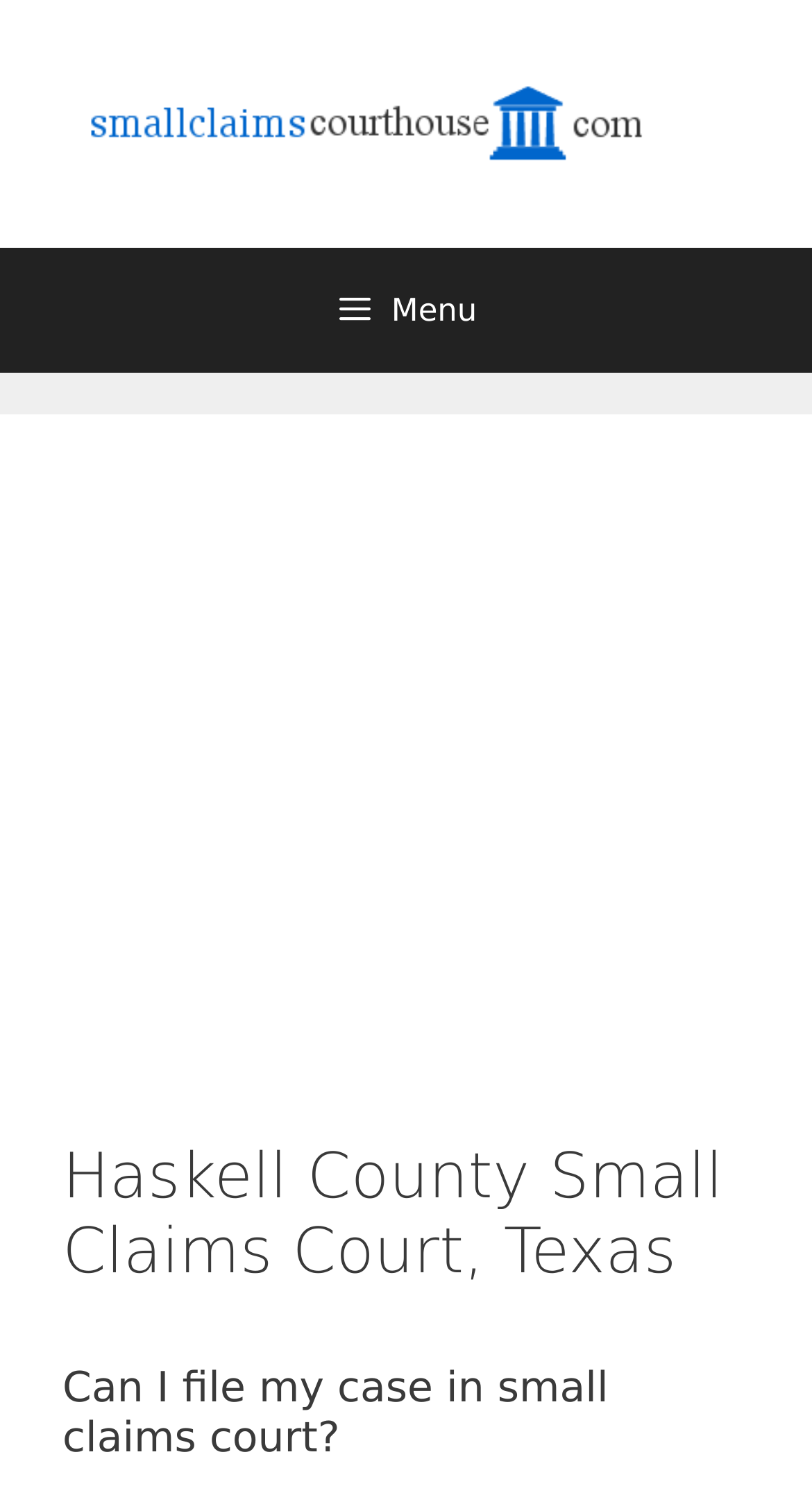Using the provided description: "Menu", find the bounding box coordinates of the corresponding UI element. The output should be four float numbers between 0 and 1, in the format [left, top, right, bottom].

[0.0, 0.166, 1.0, 0.249]